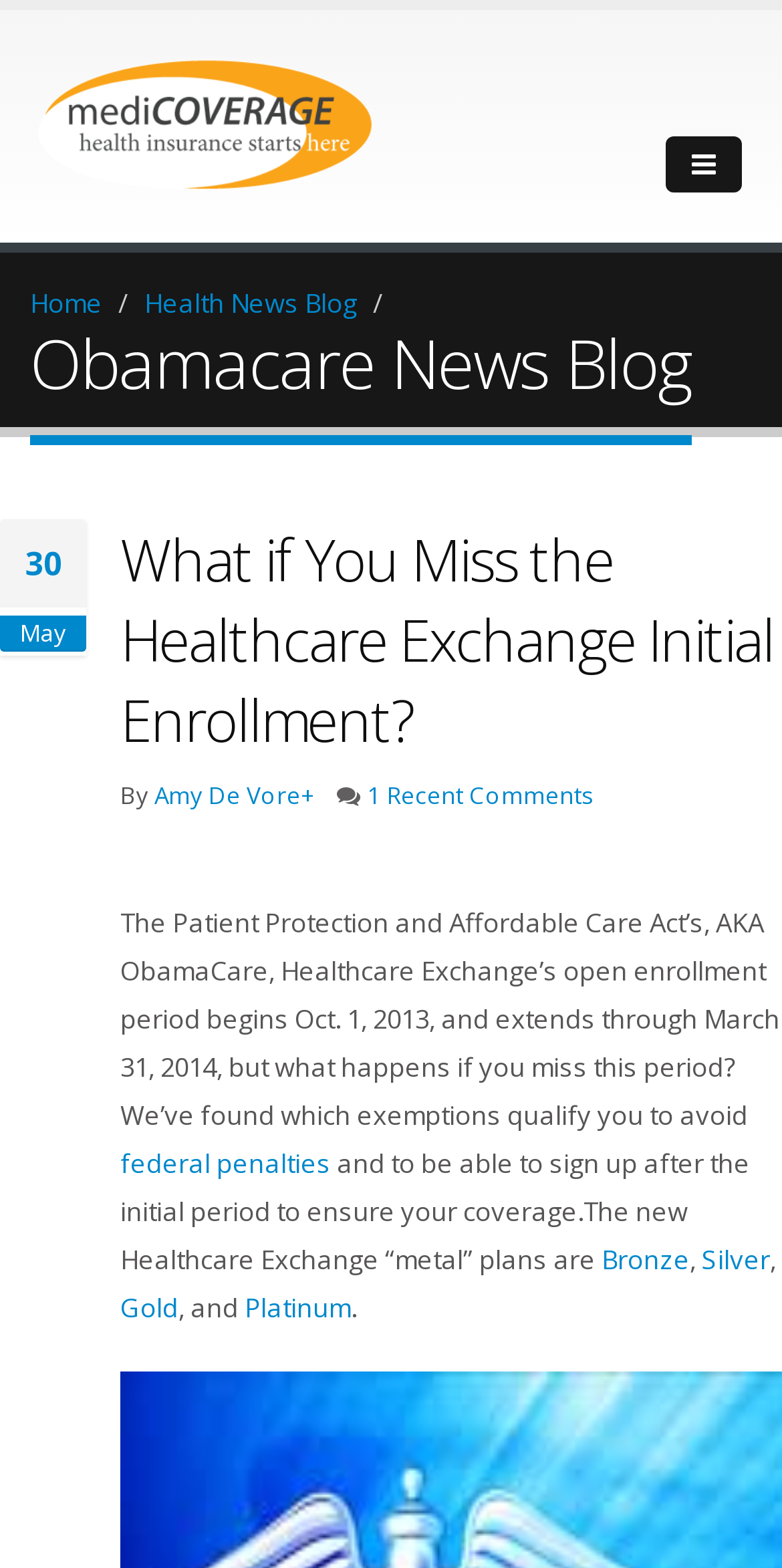Could you locate the bounding box coordinates for the section that should be clicked to accomplish this task: "Click the Medicoverage logo".

[0.038, 0.035, 0.5, 0.126]